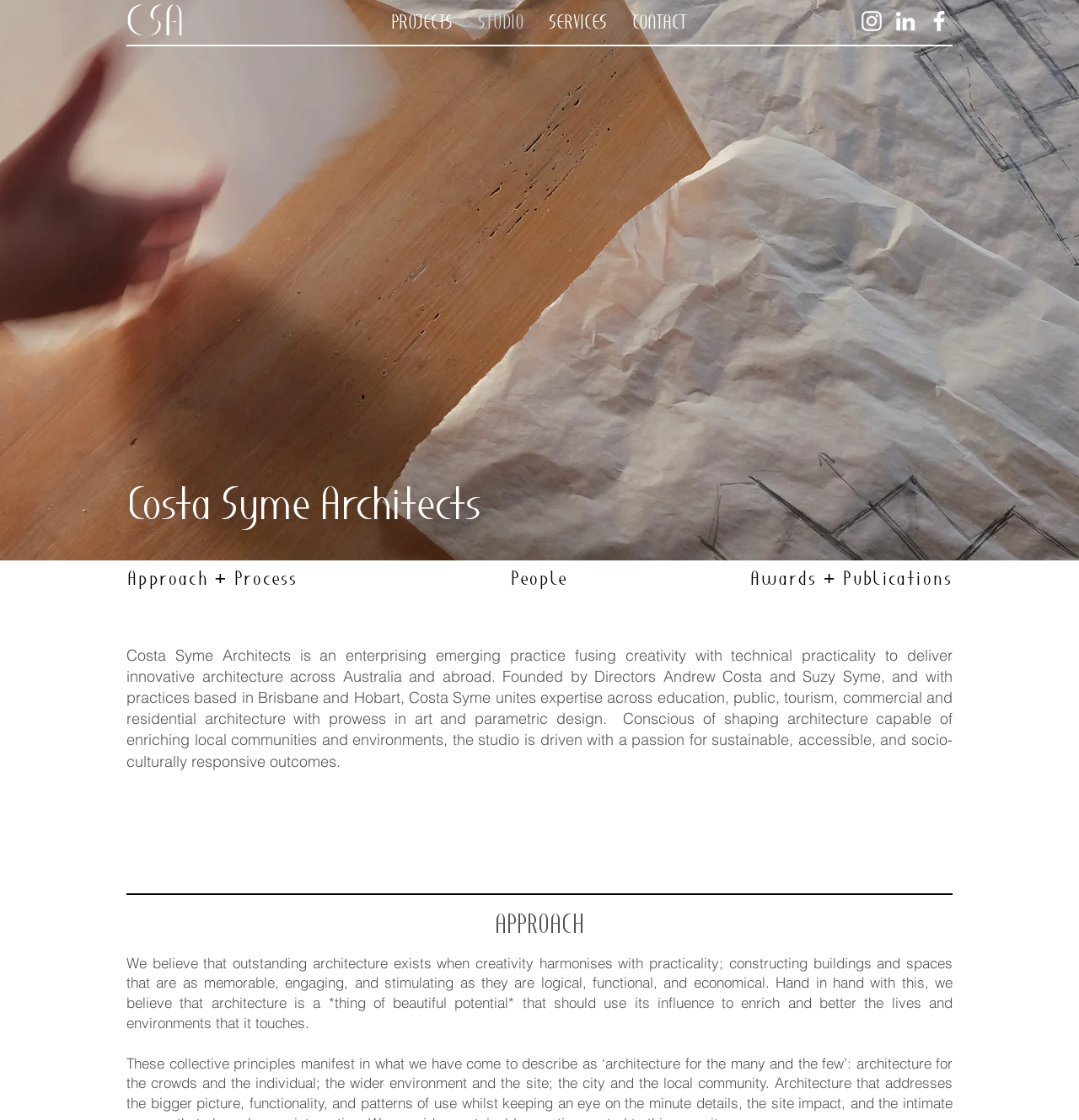Identify the bounding box coordinates for the element you need to click to achieve the following task: "Contact us". Provide the bounding box coordinates as four float numbers between 0 and 1, in the form [left, top, right, bottom].

None